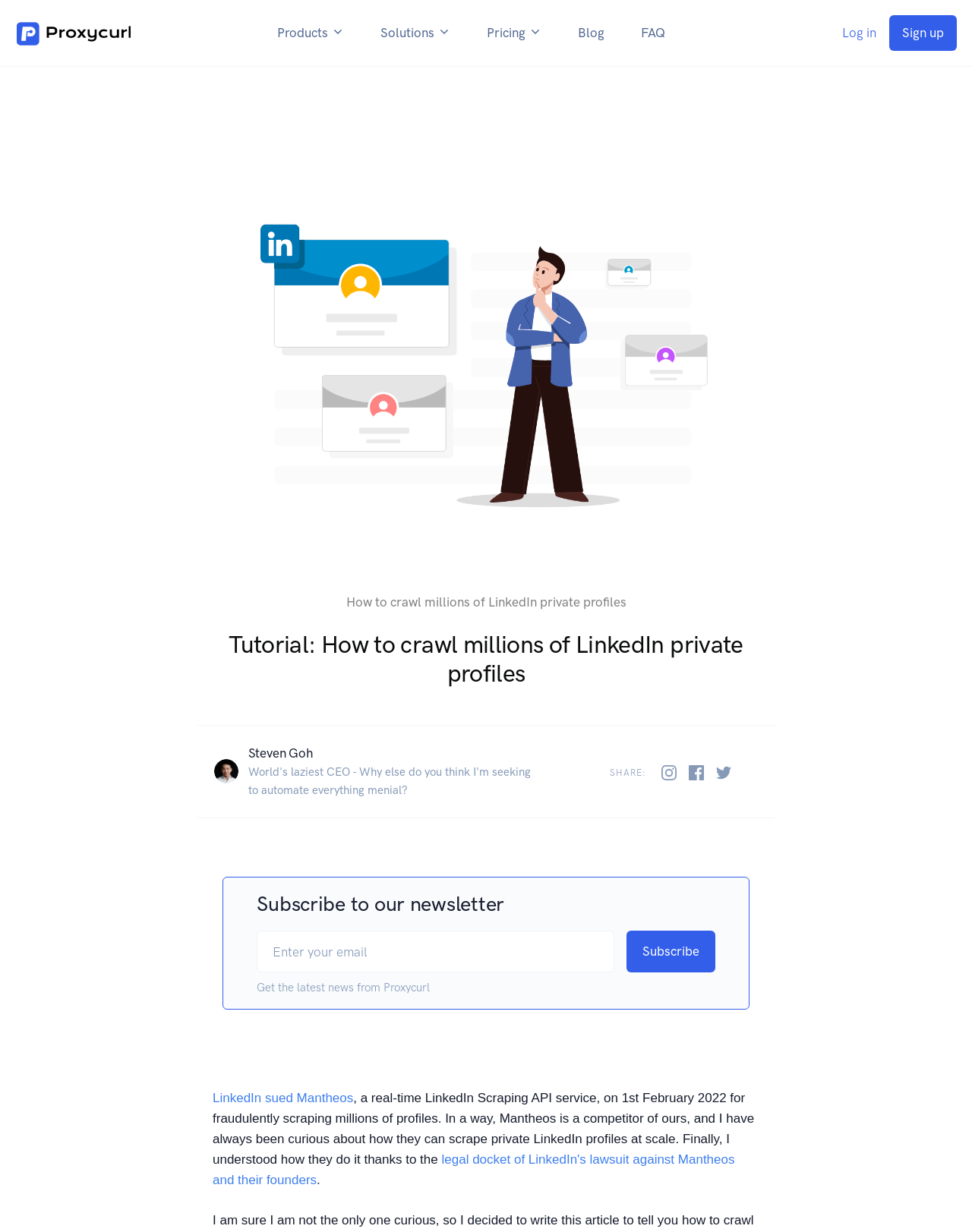Provide the bounding box coordinates of the HTML element described as: "placeholder="Enter your email"". The bounding box coordinates should be four float numbers between 0 and 1, i.e., [left, top, right, bottom].

[0.264, 0.755, 0.632, 0.789]